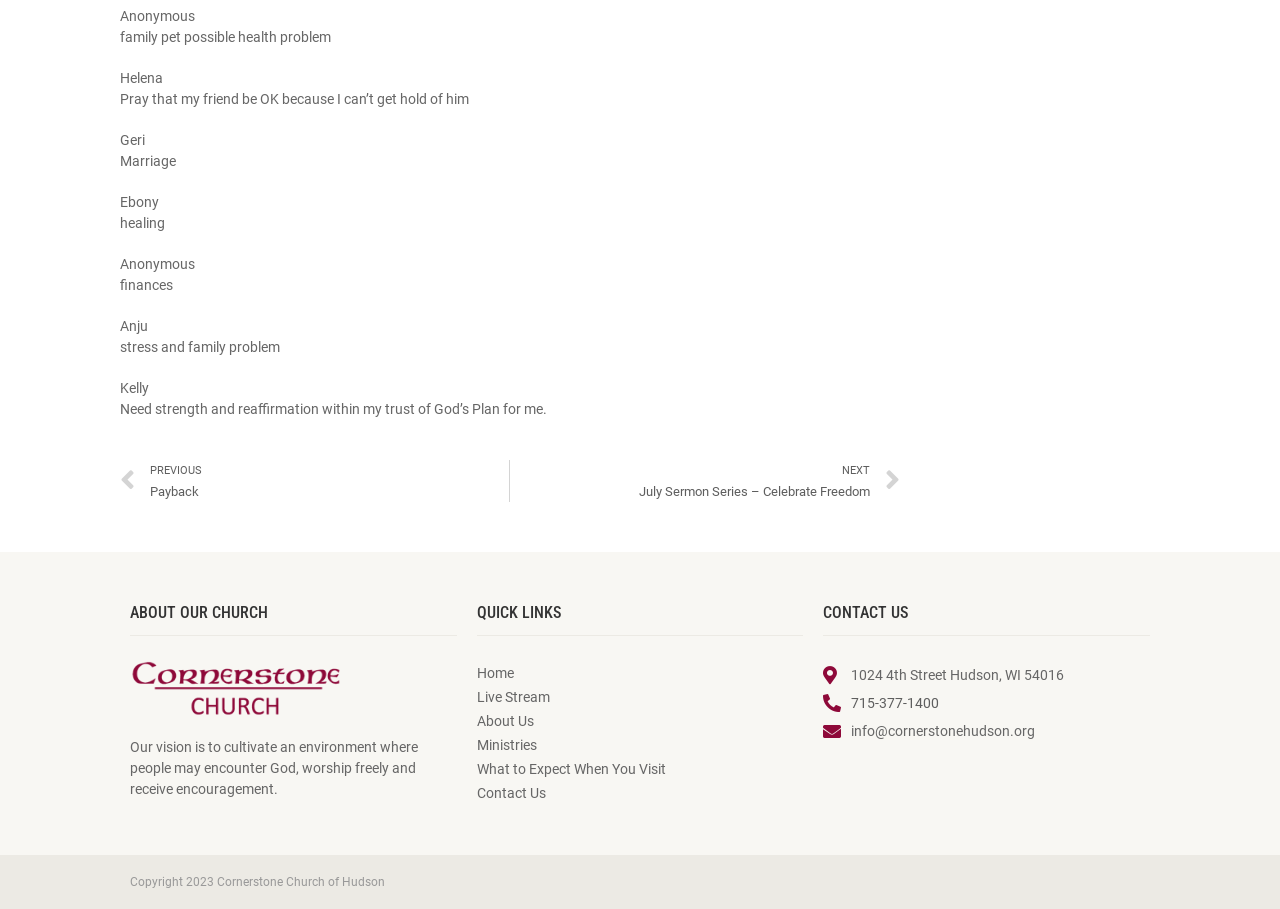Locate the bounding box of the UI element defined by this description: "Home". The coordinates should be given as four float numbers between 0 and 1, formatted as [left, top, right, bottom].

[0.372, 0.727, 0.628, 0.753]